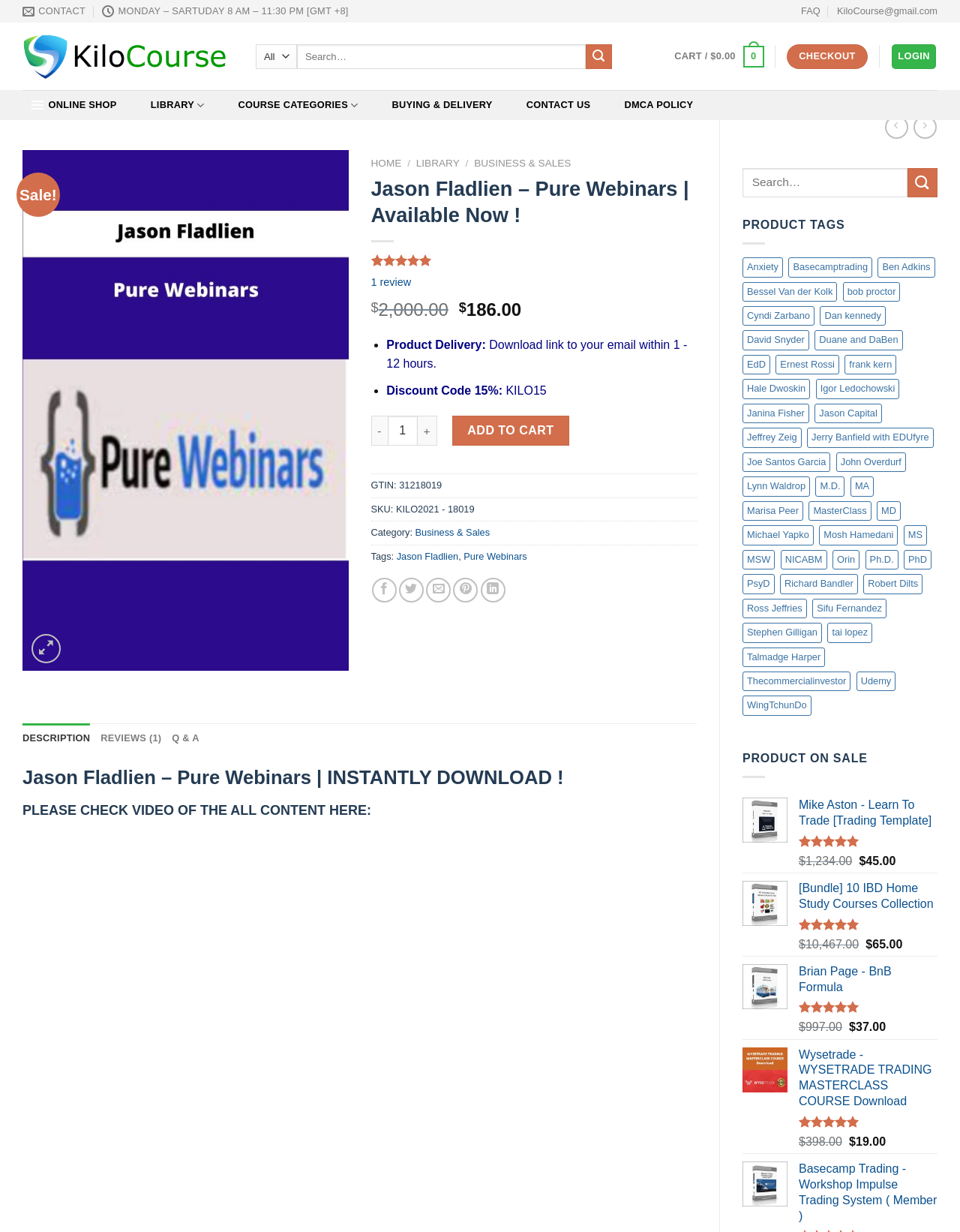What is the name of the product with the highest number of reviews?
Please look at the screenshot and answer in one word or a short phrase.

Udemy